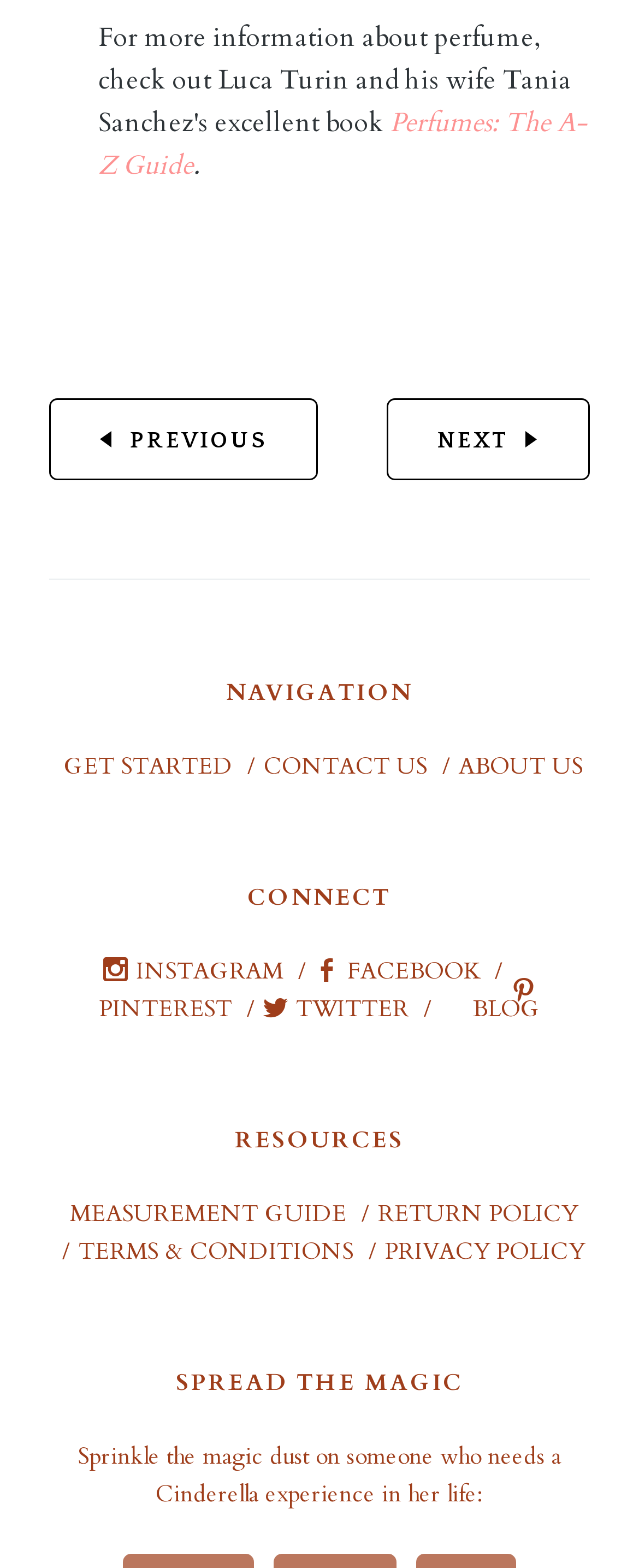Using the provided description: "Perfumes: The A-Z Guide", find the bounding box coordinates of the corresponding UI element. The output should be four float numbers between 0 and 1, in the format [left, top, right, bottom].

[0.154, 0.067, 0.918, 0.117]